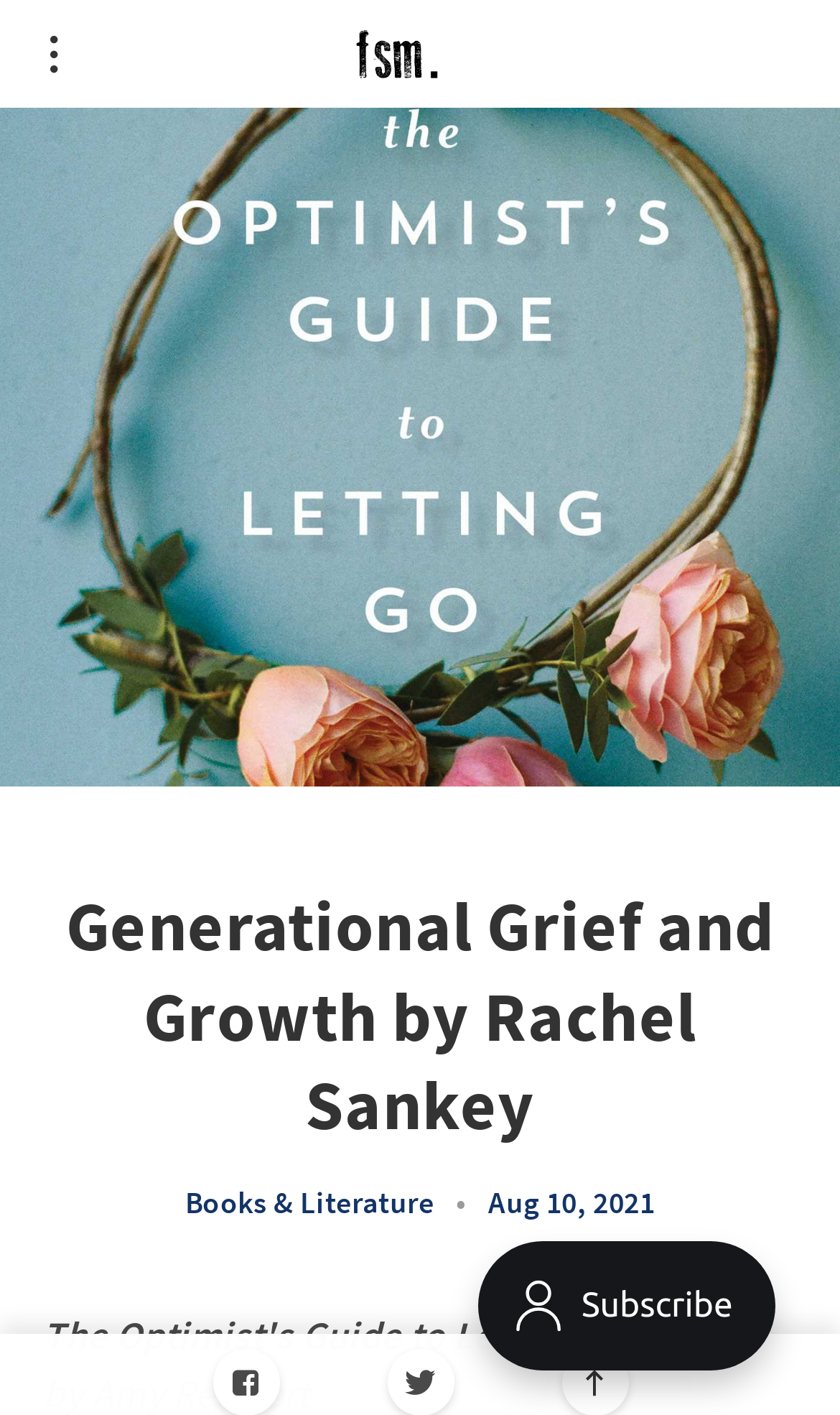Determine the main text heading of the webpage and provide its content.

Generational Grief and Growth by Rachel Sankey